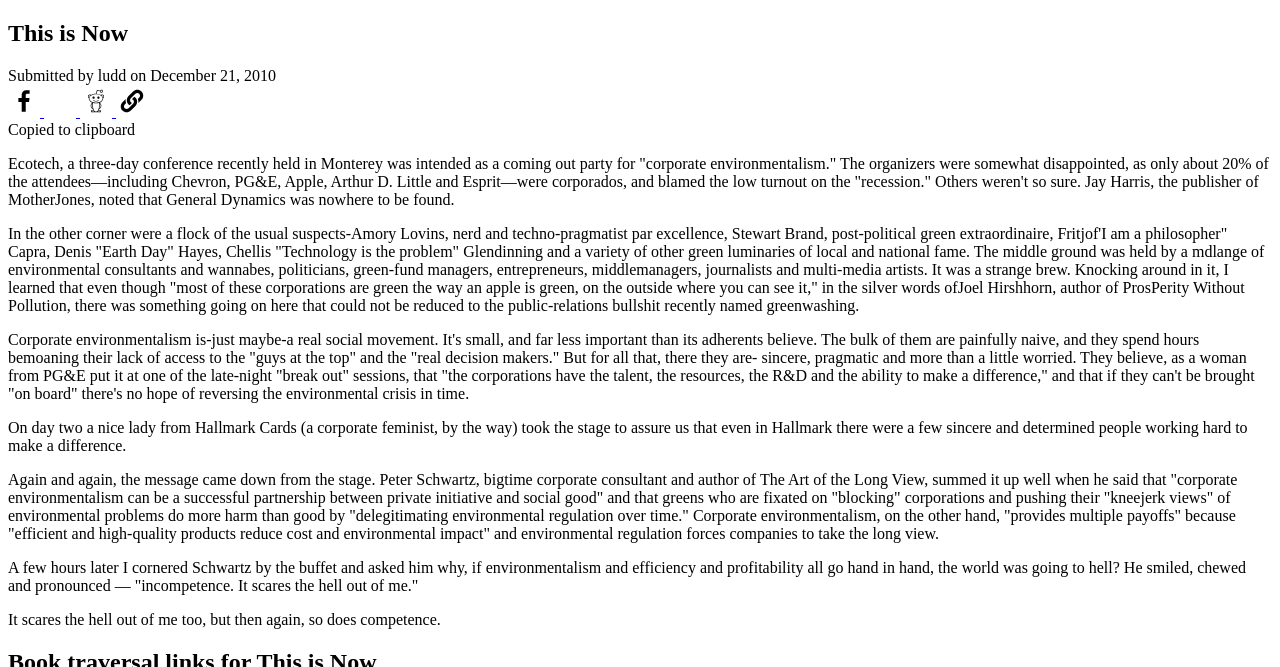What is the author of the article?
Using the details from the image, give an elaborate explanation to answer the question.

I found the author's name by looking at the footer section of the webpage, where it says 'Submitted by ludd on December 21, 2010'.